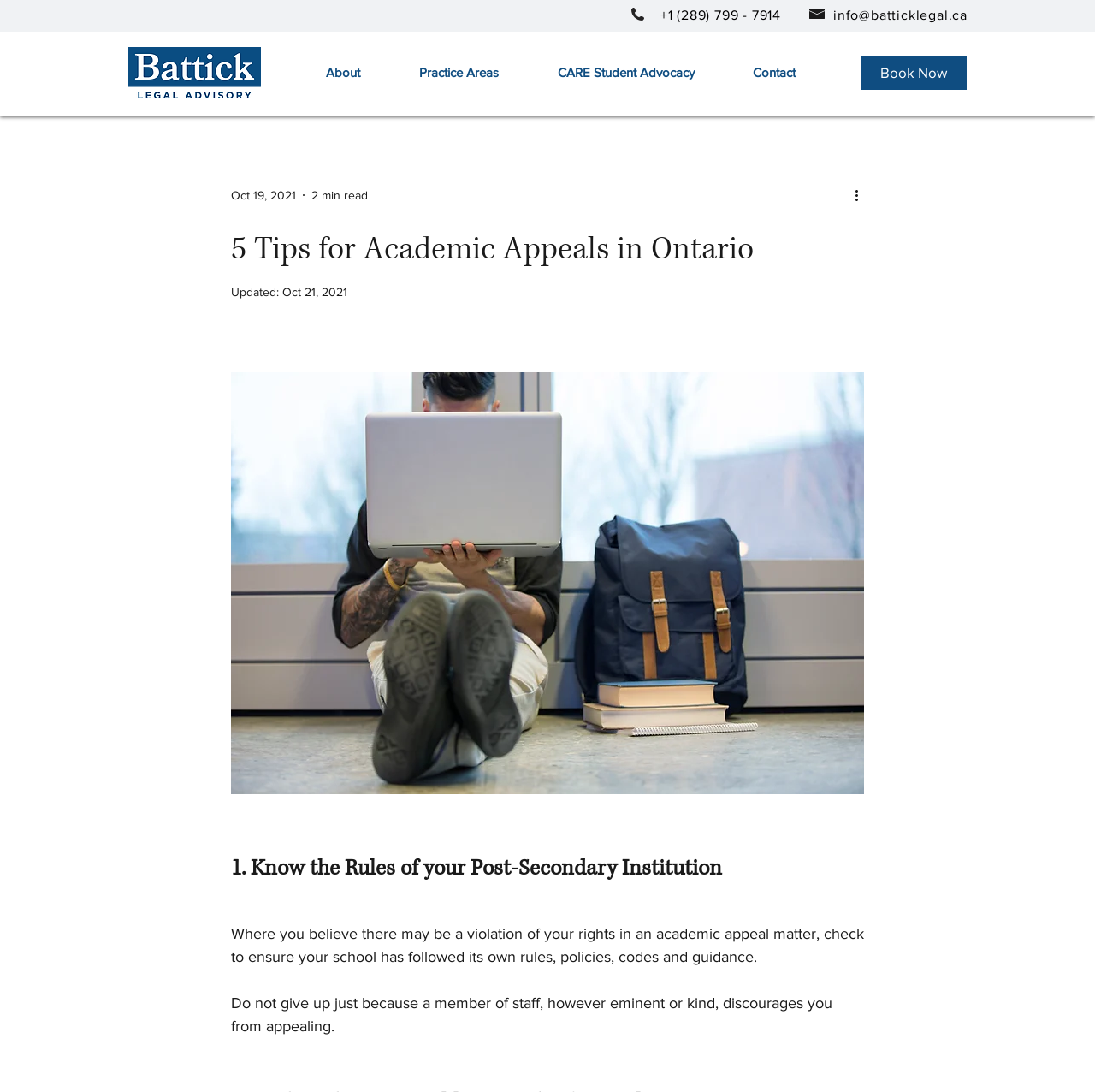Please specify the bounding box coordinates of the area that should be clicked to accomplish the following instruction: "Visit the 'About' page". The coordinates should consist of four float numbers between 0 and 1, i.e., [left, top, right, bottom].

[0.27, 0.043, 0.355, 0.09]